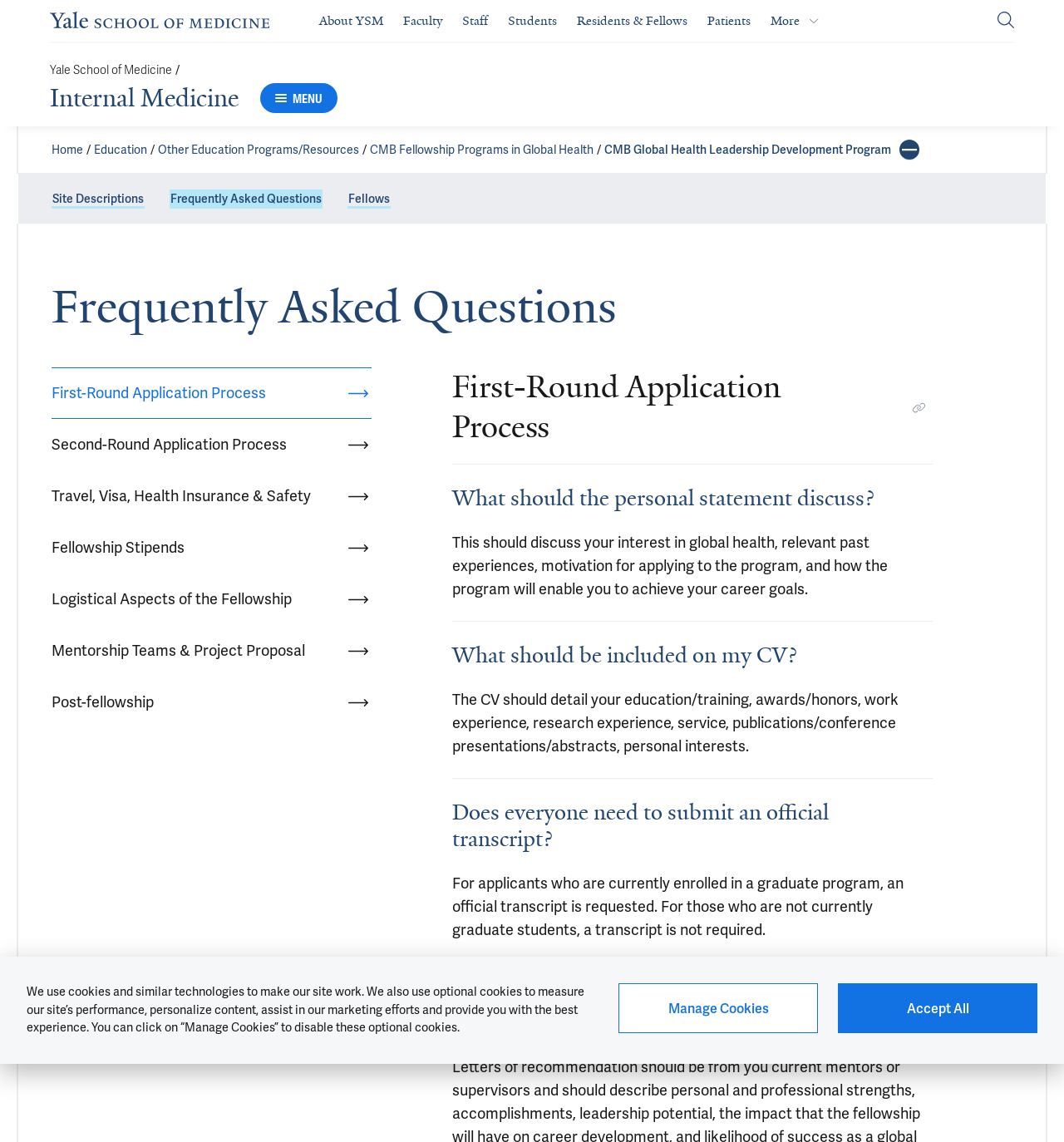Provide the bounding box coordinates of the HTML element this sentence describes: "Mentorship Teams & Project Proposal". The bounding box coordinates consist of four float numbers between 0 and 1, i.e., [left, top, right, bottom].

[0.048, 0.56, 0.349, 0.58]